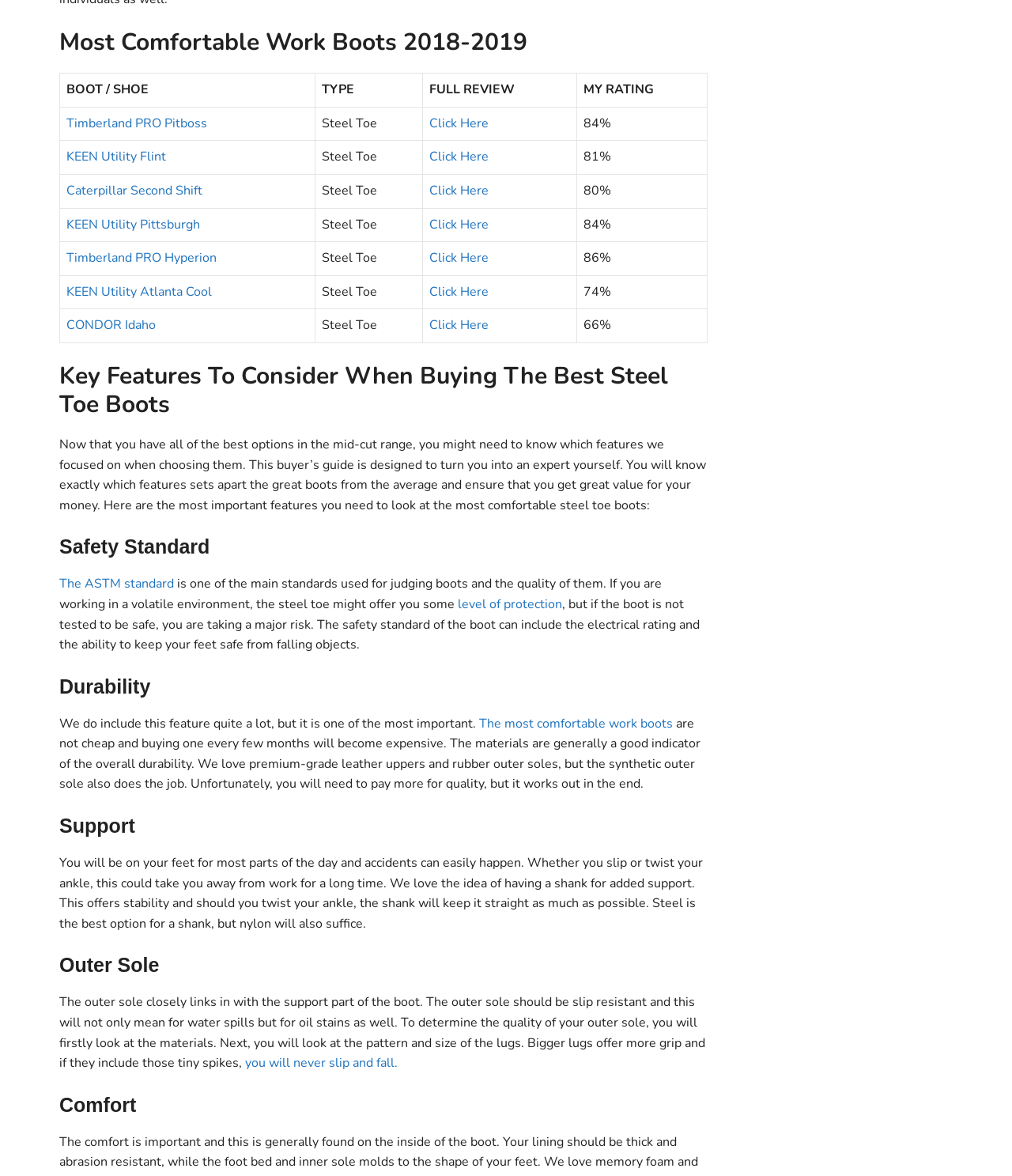Determine the bounding box coordinates of the clickable region to carry out the instruction: "Click on the link to learn more about the level of protection".

[0.452, 0.506, 0.555, 0.521]